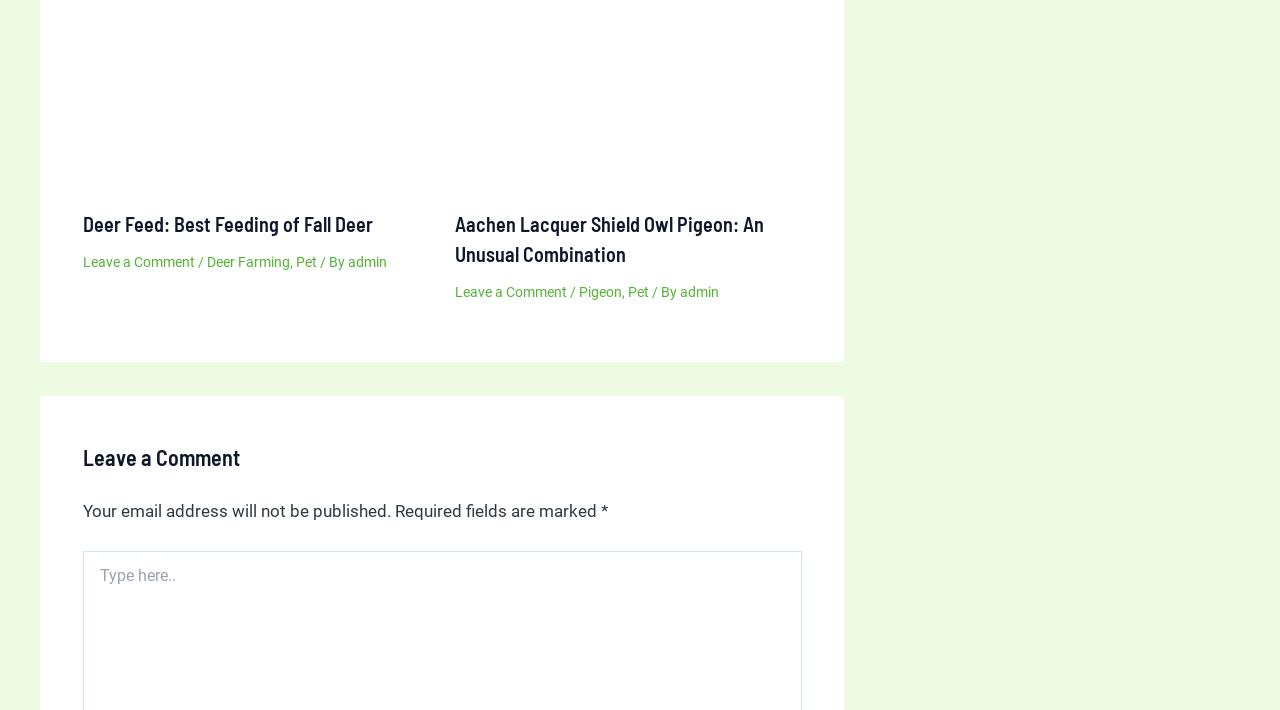What is the purpose of the text field at the bottom?
Using the image, answer in one word or phrase.

Leave a comment